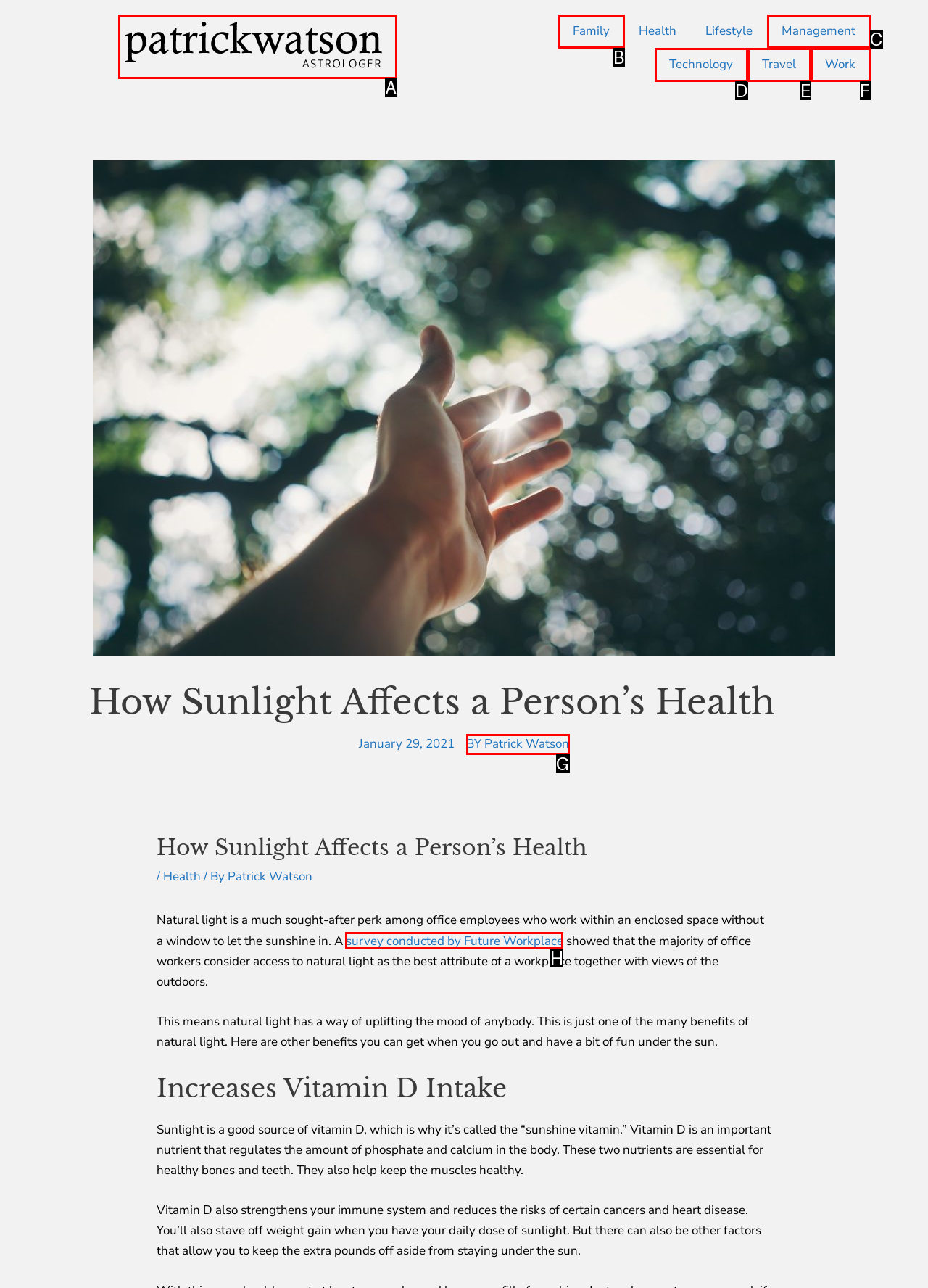Select the letter of the option that corresponds to: Work
Provide the letter from the given options.

F